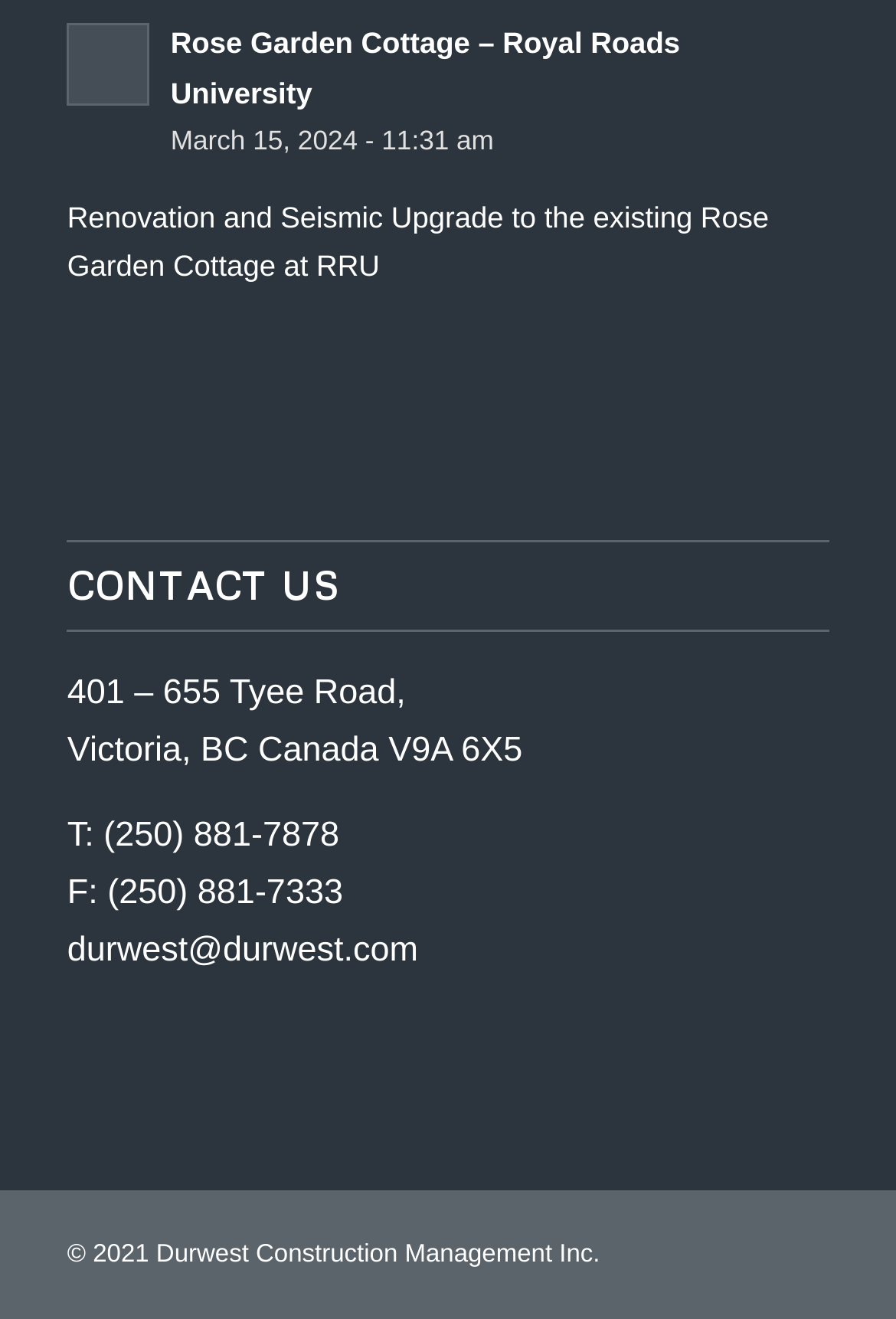What is the phone number of the company?
Ensure your answer is thorough and detailed.

The phone number of the company can be found in the link under the 'CONTACT US' heading, which reads '(250) 881-7878'. This suggests that this is the phone number of the company.